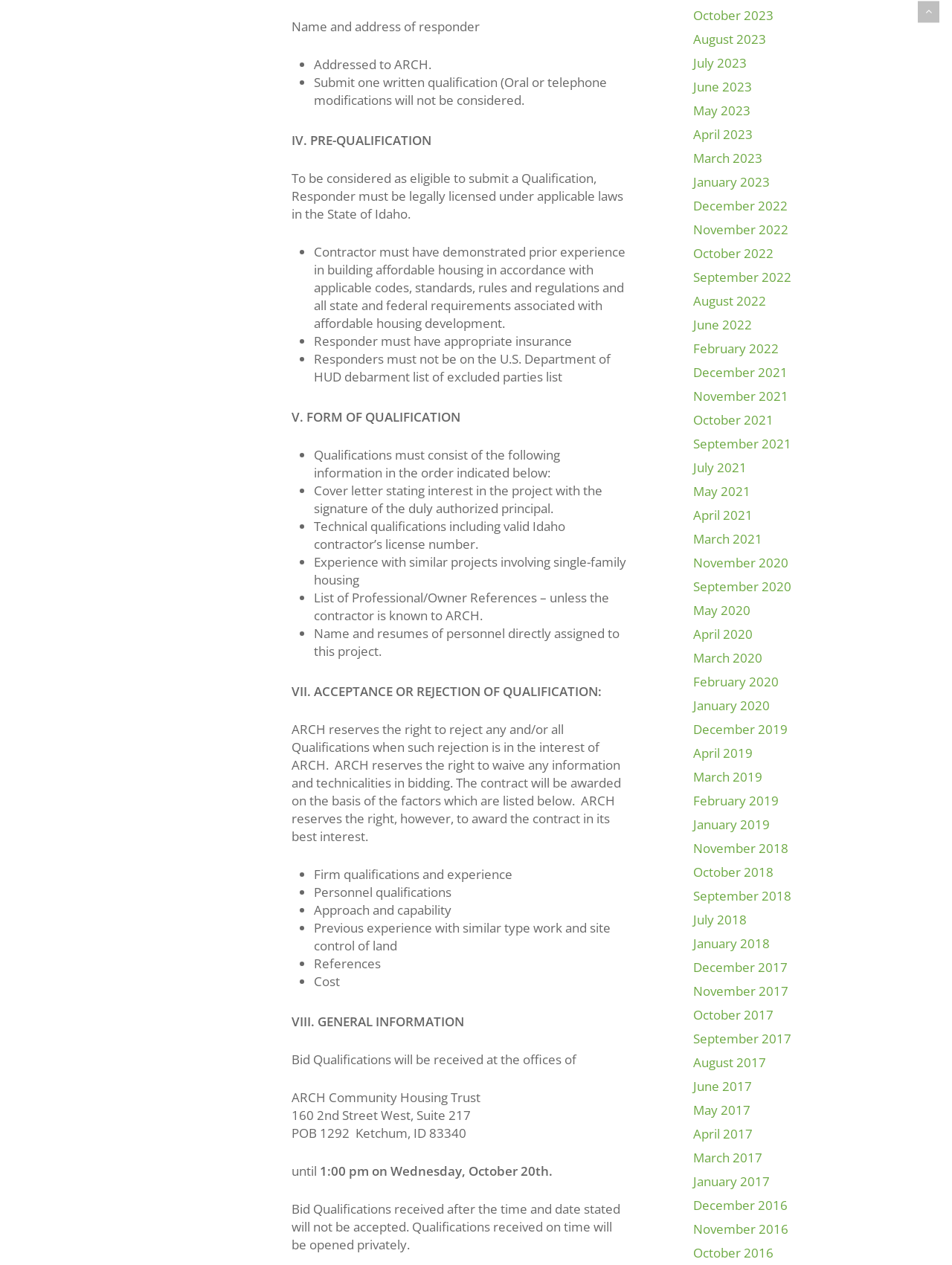From the webpage screenshot, predict the bounding box of the UI element that matches this description: "June 2022".

[0.728, 0.25, 0.93, 0.264]